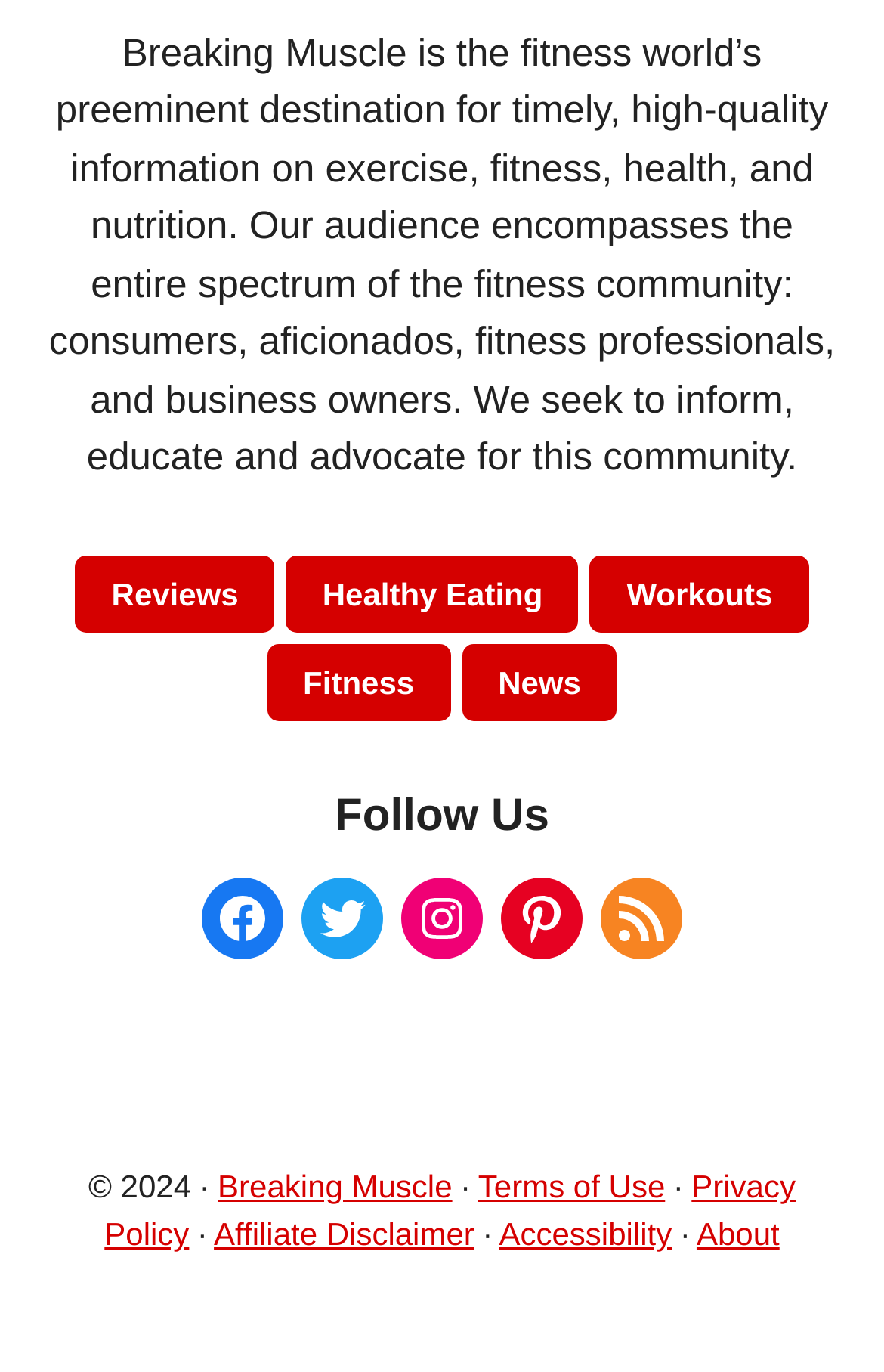Pinpoint the bounding box coordinates of the element that must be clicked to accomplish the following instruction: "Learn about the Terms of Use". The coordinates should be in the format of four float numbers between 0 and 1, i.e., [left, top, right, bottom].

[0.541, 0.851, 0.752, 0.878]